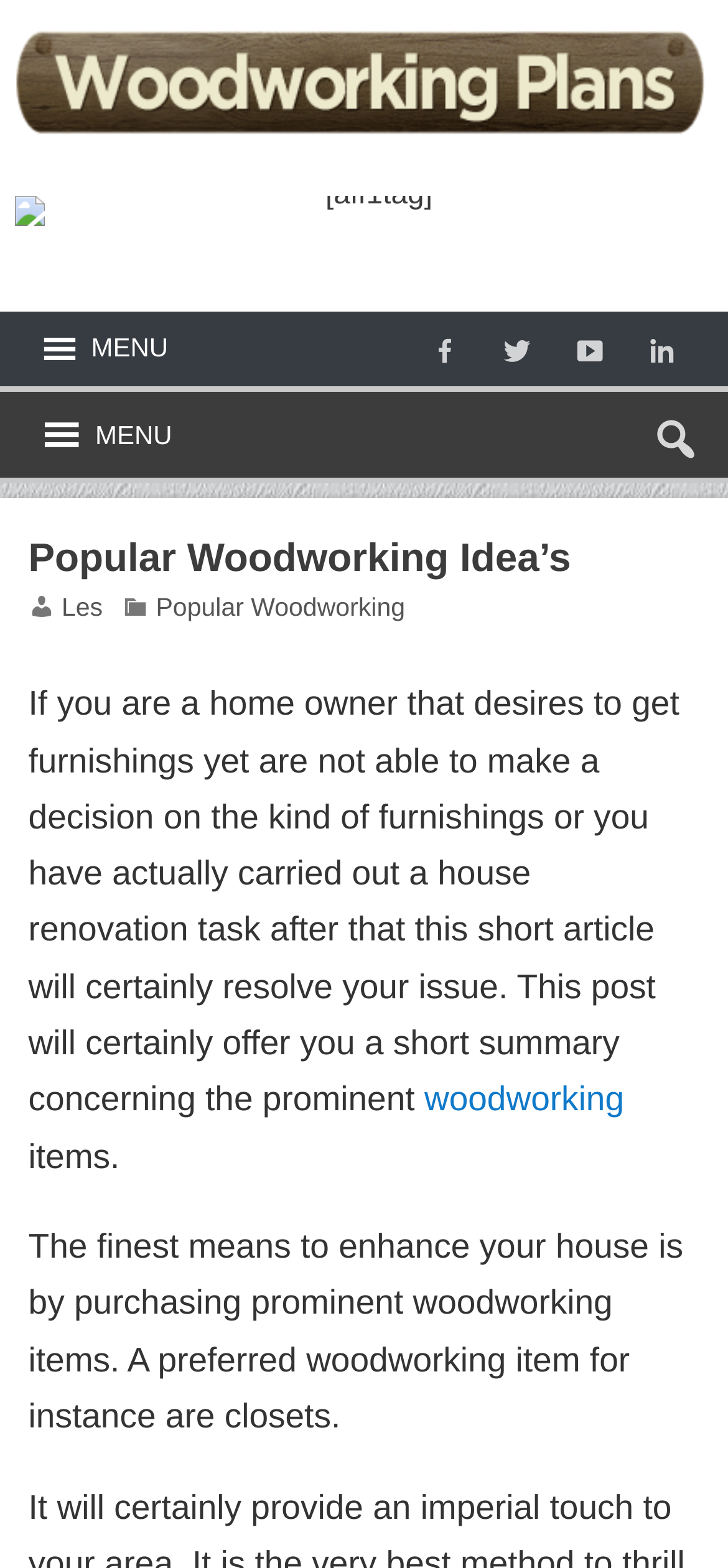Please predict the bounding box coordinates (top-left x, top-left y, bottom-right x, bottom-right y) for the UI element in the screenshot that fits the description: Popular Woodworking

[0.214, 0.379, 0.556, 0.397]